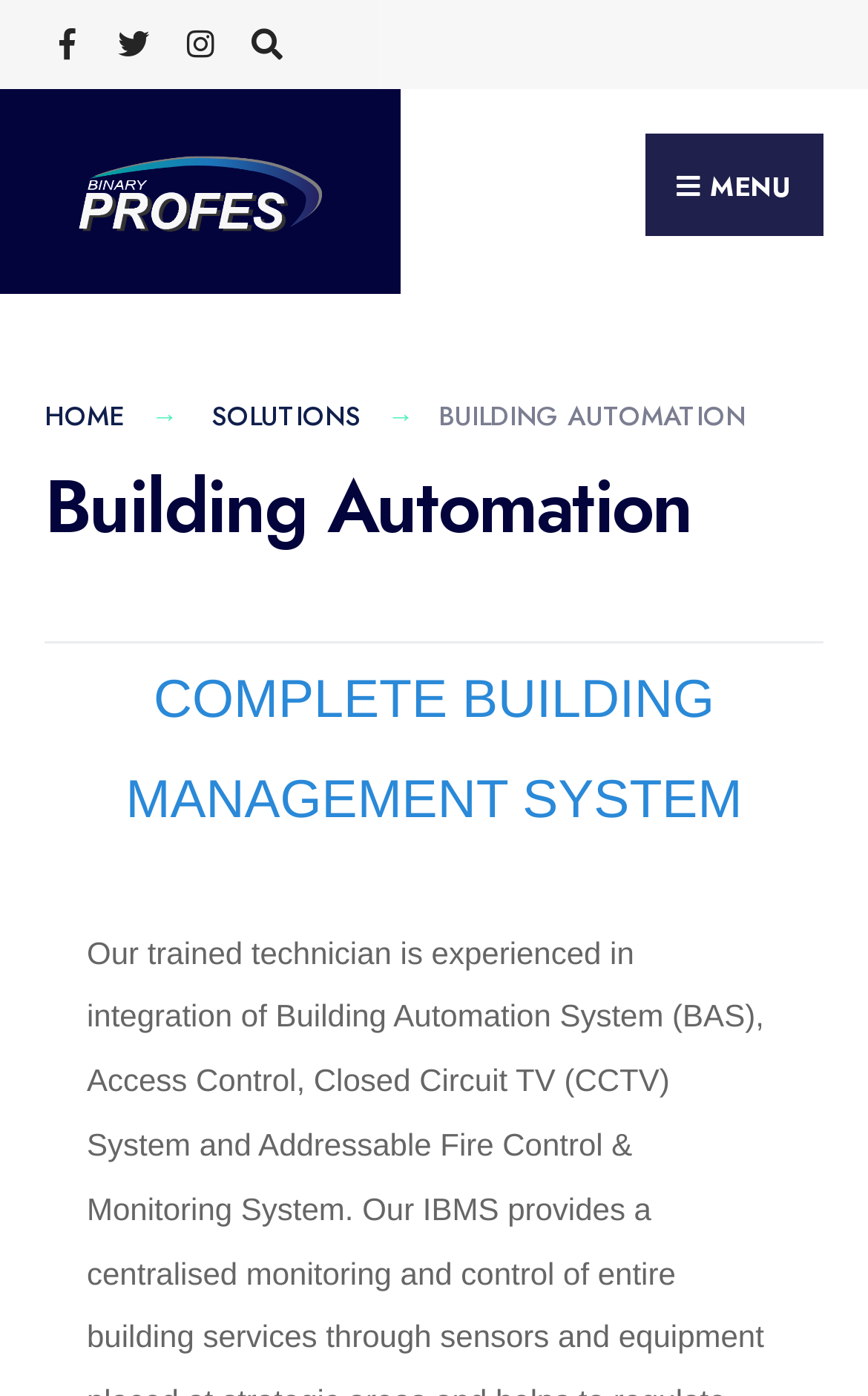Kindly determine the bounding box coordinates for the area that needs to be clicked to execute this instruction: "Close search window".

[0.872, 0.048, 0.923, 0.08]